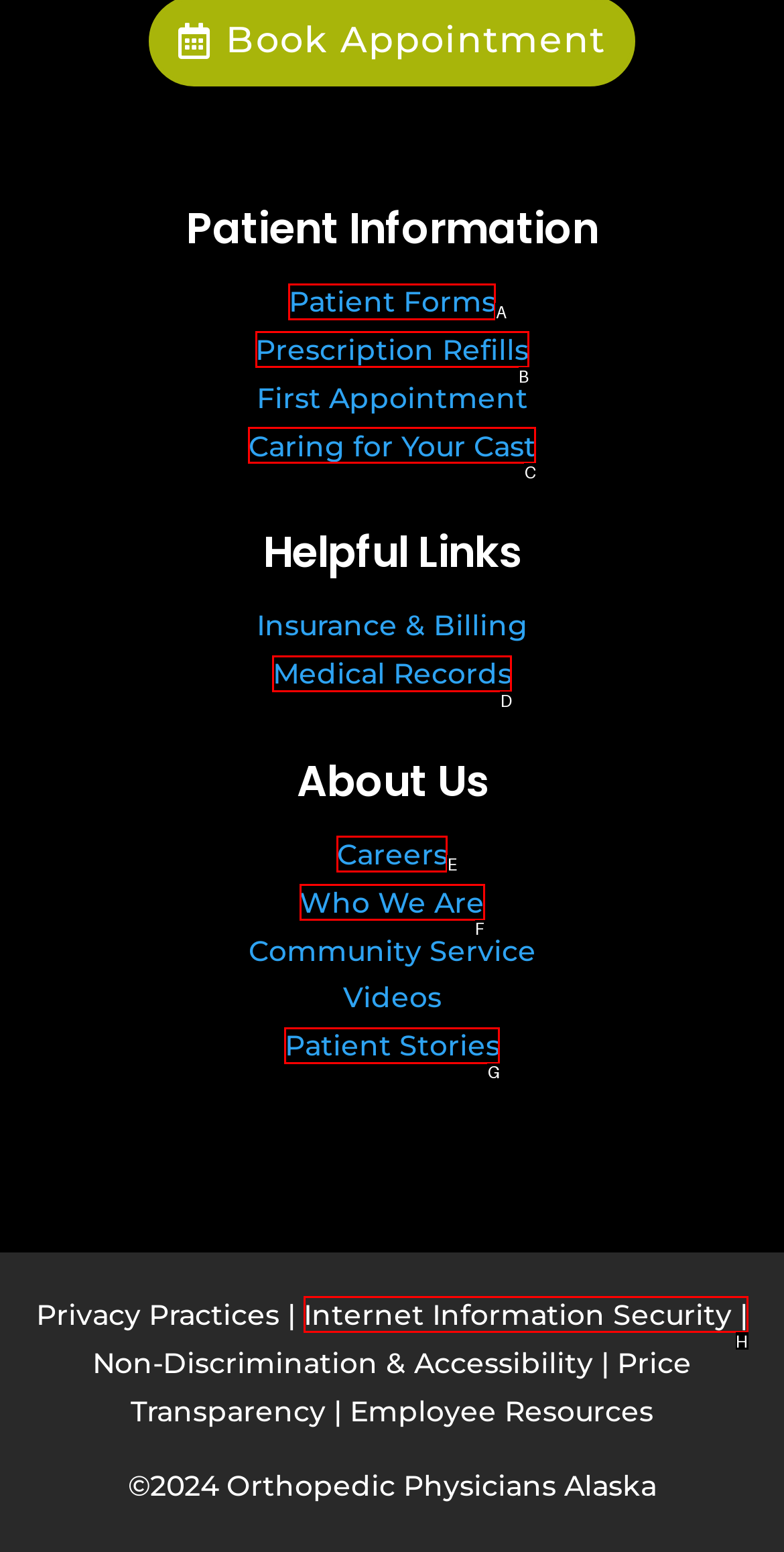Which UI element corresponds to this description: Recording Tips, FAQ & Security
Reply with the letter of the correct option.

None